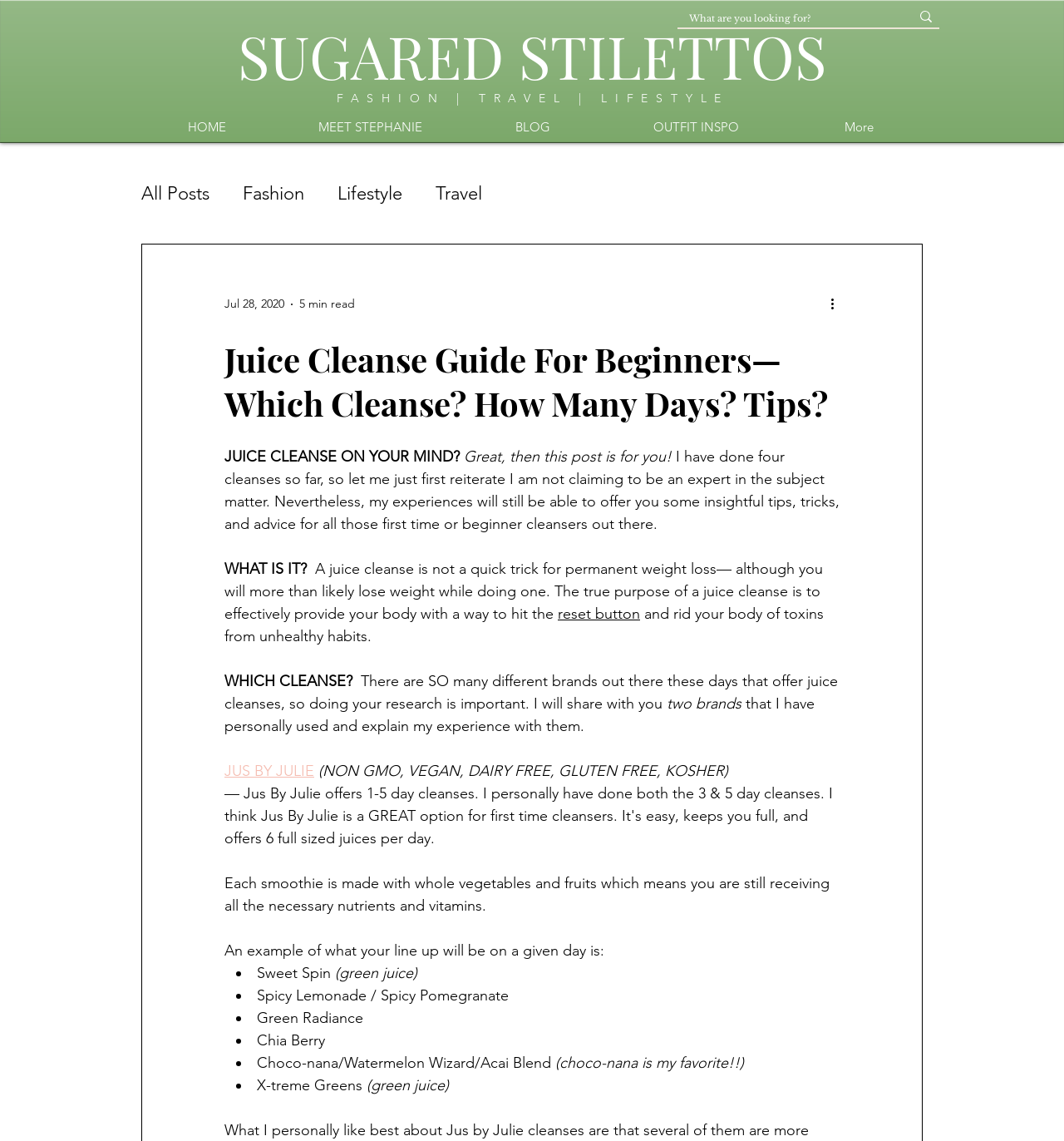What is the purpose of a juice cleanse?
Give a one-word or short-phrase answer derived from the screenshot.

To hit the reset button and rid the body of toxins